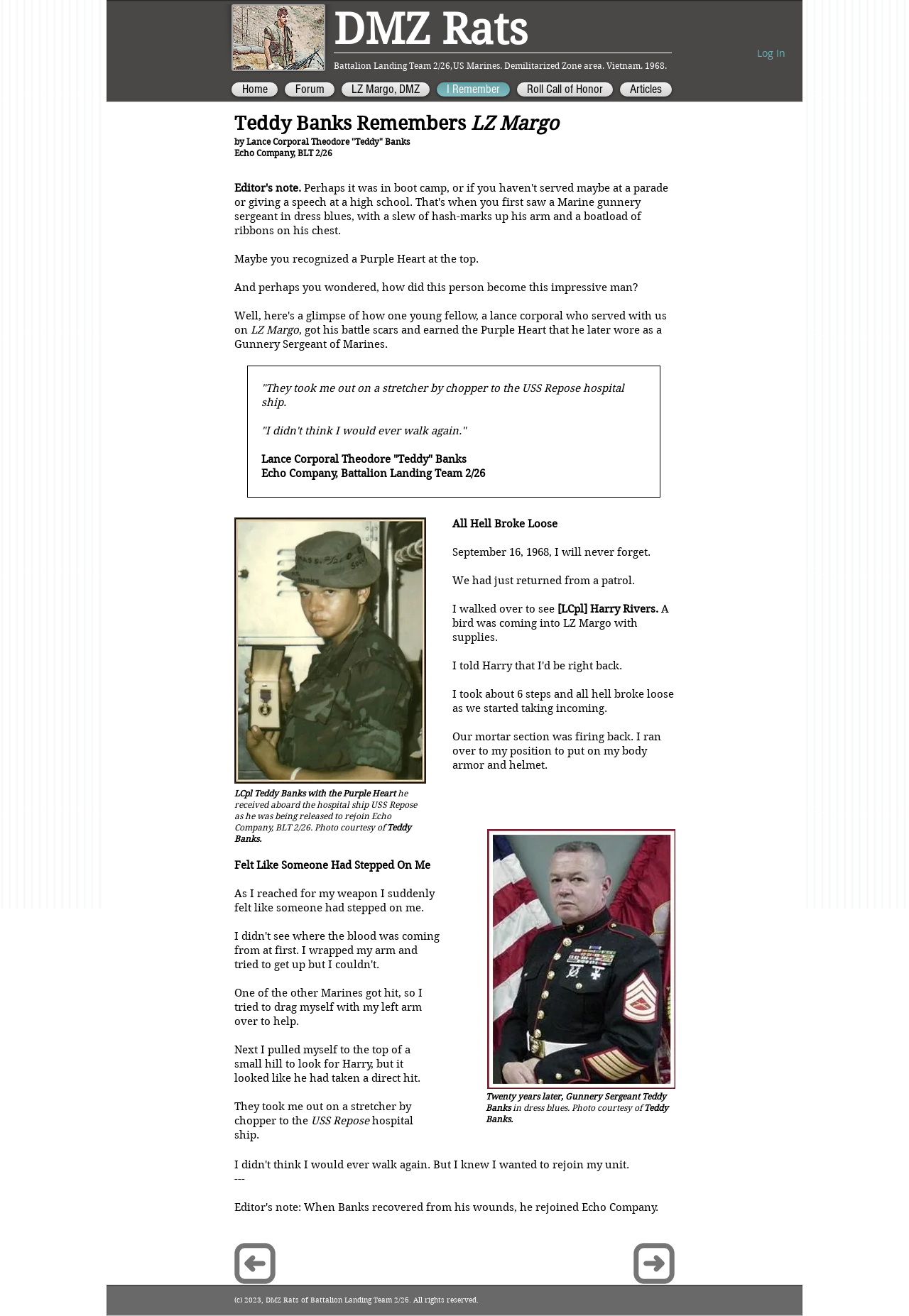Pinpoint the bounding box coordinates of the clickable element to carry out the following instruction: "Click Log In."

[0.822, 0.032, 0.875, 0.049]